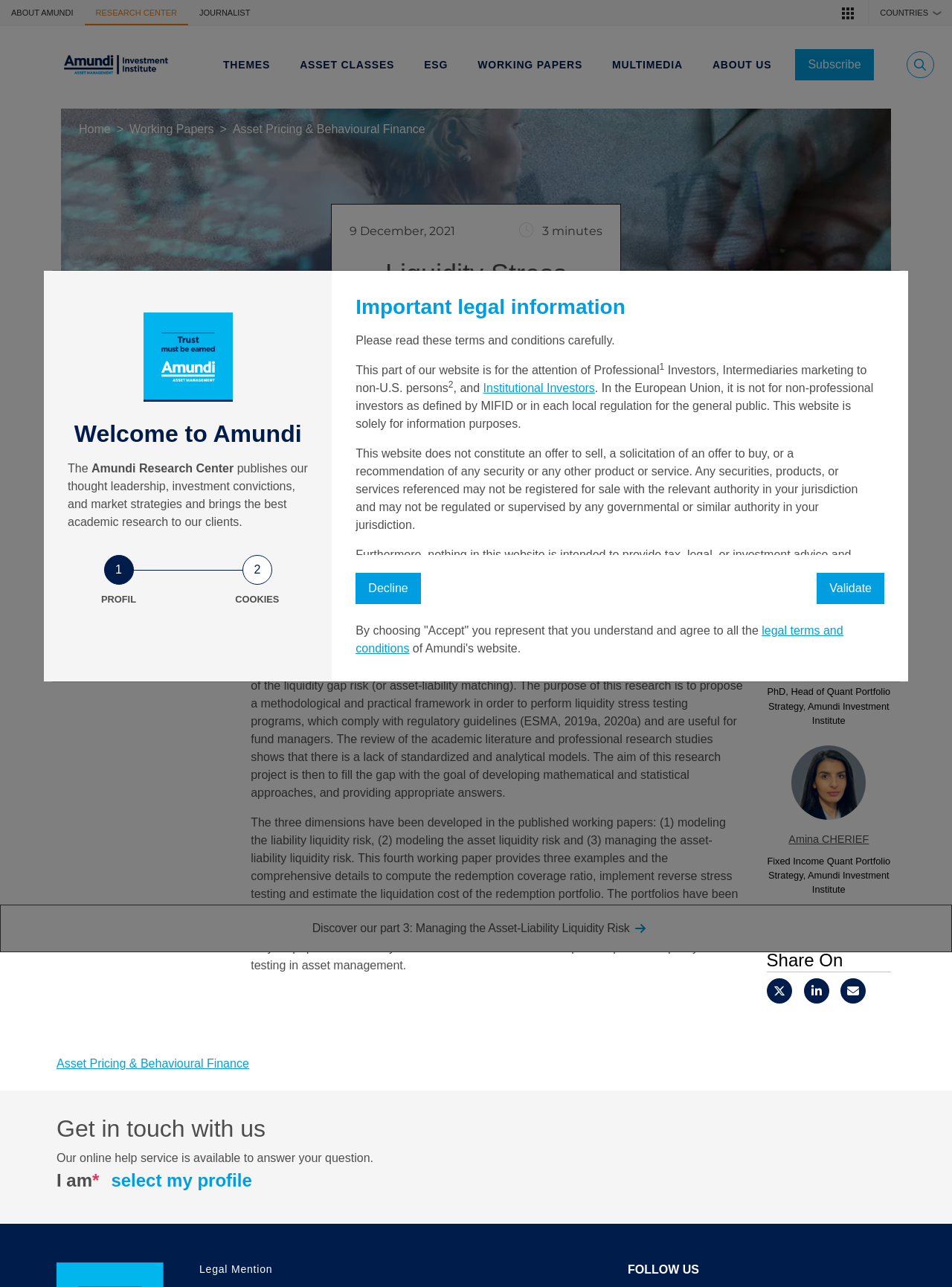Craft a detailed narrative of the webpage's structure and content.

The webpage is a research article from Amundi Research Center, titled "Liquidity Stress Testing in Asset Management - Part 4. A Step-by-step Practical Guide". The article is part of a comprehensive research project on liquidity risk in asset management, divided into three dimensions: liability liquidity risk, asset liquidity risk, and asset-liability management of the liquidity gap risk.

At the top of the page, there is a navigation menu with links to "ABOUT AMUNDI", "JOURNALIST", "Menu", "COUNTRIES", and "THEMES", among others. The Amundi Research Center logo is also present in the top-left corner.

The main content of the article is divided into sections, including a summary, abstract, and authors' information. The summary section provides an overview of the research project, while the abstract section delves deeper into the purpose and methodology of the project. The authors' section lists the researchers involved, including Thierry RONCALLI and Amina CHERIEF, with their respective titles and affiliations.

The article also includes a section with three examples and comprehensive details on how to compute the redemption coverage ratio, implement reverse stress testing, and estimate the liquidation cost of the redemption portfolio. The examples cover different asset classes, such as large-cap stocks, small-cap stocks, sovereign bonds, and corporate bonds.

Additionally, there are links to related articles, including "Discover our part 3: Managing the Asset-Liability Liquidity Risk" and "Asset Pricing & Behavioural Finance". A call-to-action button to download the article is also present.

A modal dialog box appears on top of the main content, welcoming users to Amundi and providing important legal information, including terms and conditions, cookies policy, and disclaimers. The dialog box also includes links to institutional investors and legal terms and conditions.